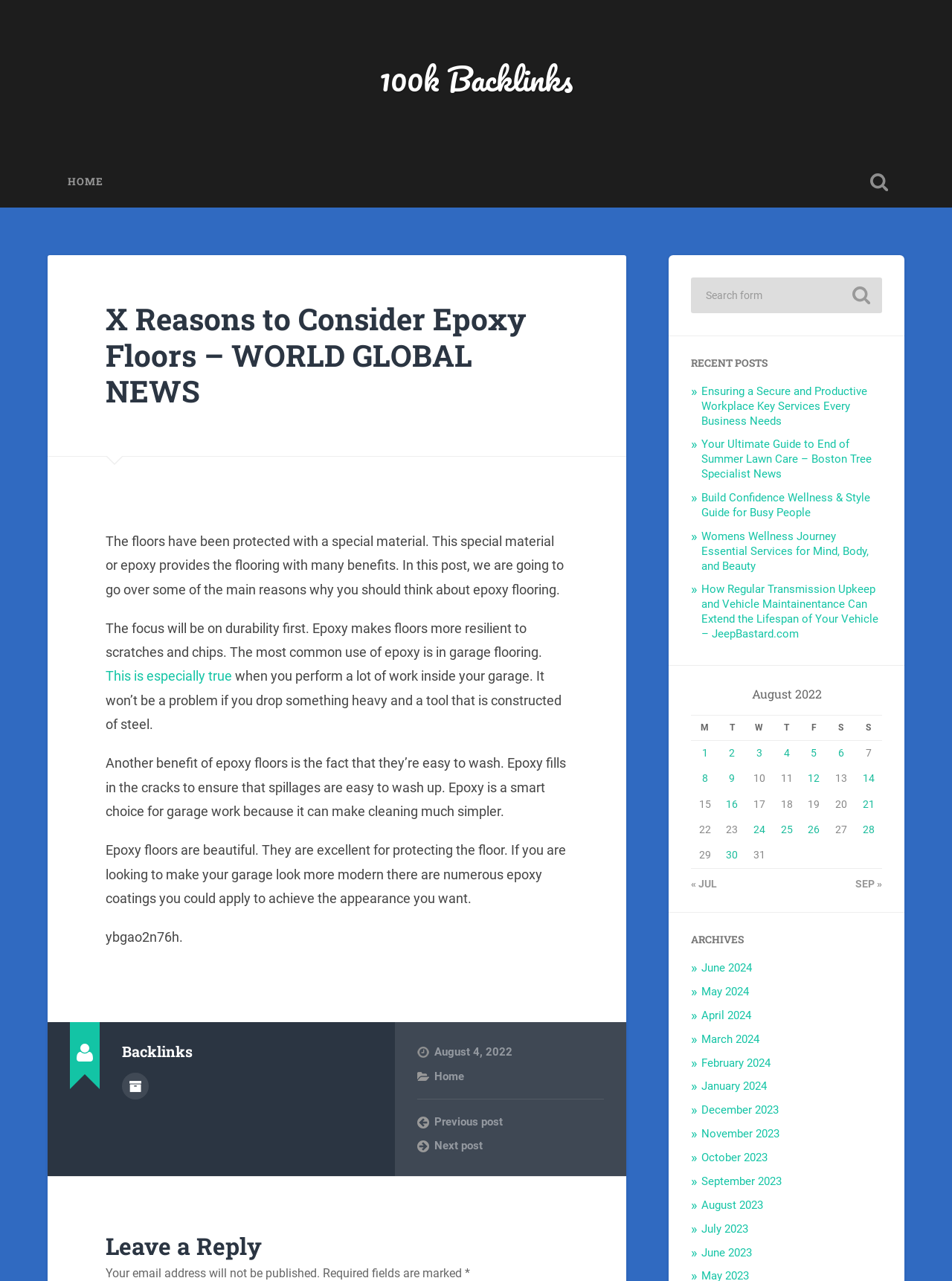Determine the bounding box coordinates of the element's region needed to click to follow the instruction: "Read the recent post about ensuring a secure and productive workplace". Provide these coordinates as four float numbers between 0 and 1, formatted as [left, top, right, bottom].

[0.737, 0.3, 0.911, 0.334]